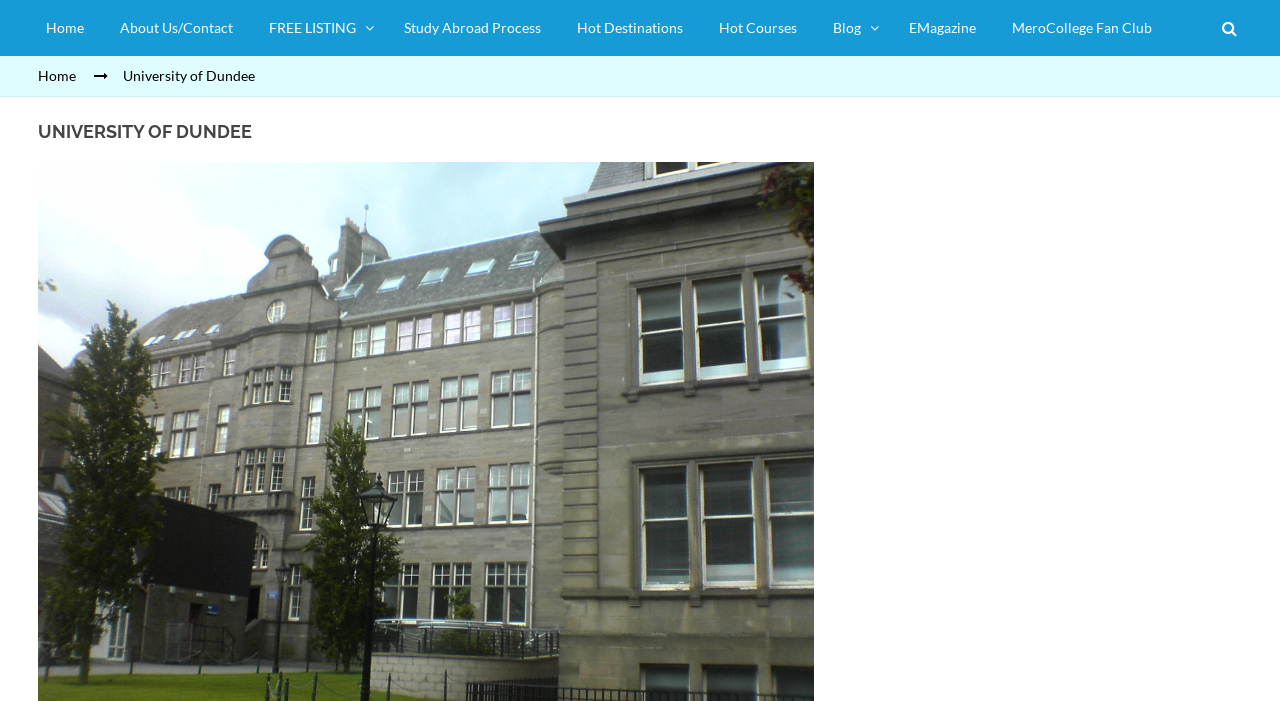Identify the bounding box coordinates of the region I need to click to complete this instruction: "view hot courses".

[0.548, 0.0, 0.637, 0.08]